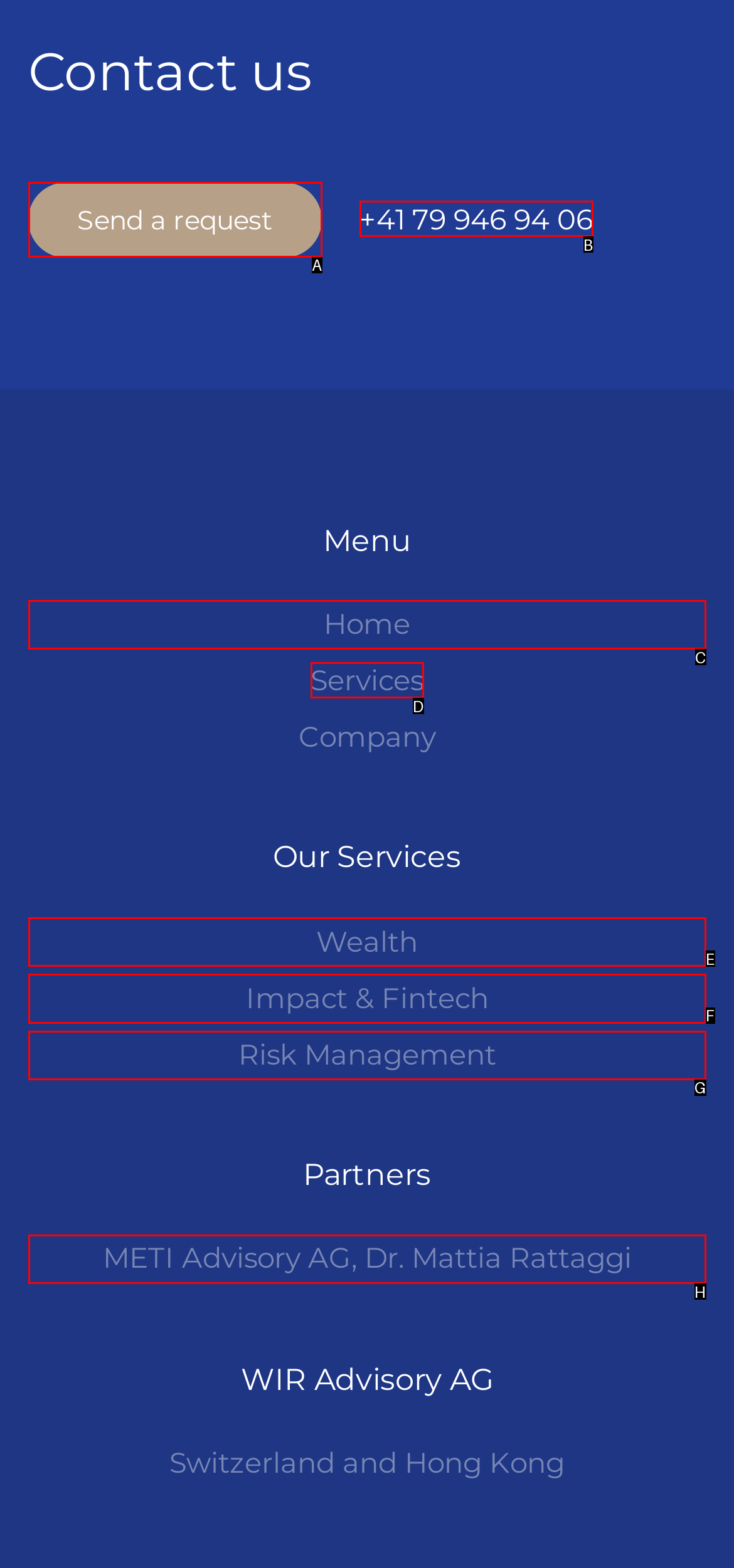Select the appropriate letter to fulfill the given instruction: Call +41 79 946 94 06
Provide the letter of the correct option directly.

B